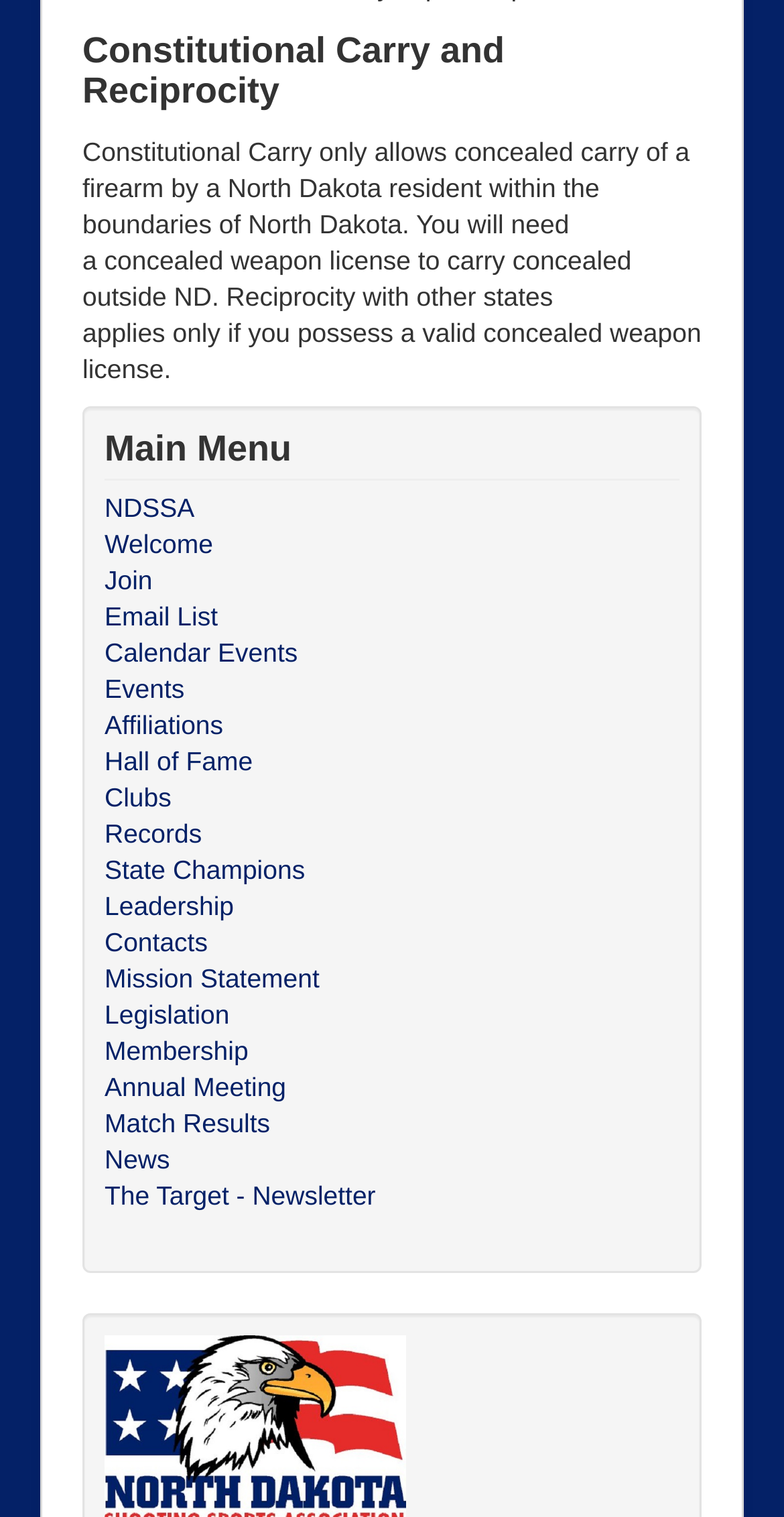Give a succinct answer to this question in a single word or phrase: 
What type of information can be found on this website?

Shooting sports information